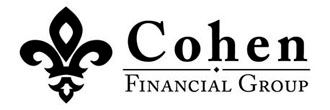Please provide a brief answer to the following inquiry using a single word or phrase:
What does the logo convey?

Trustworthiness